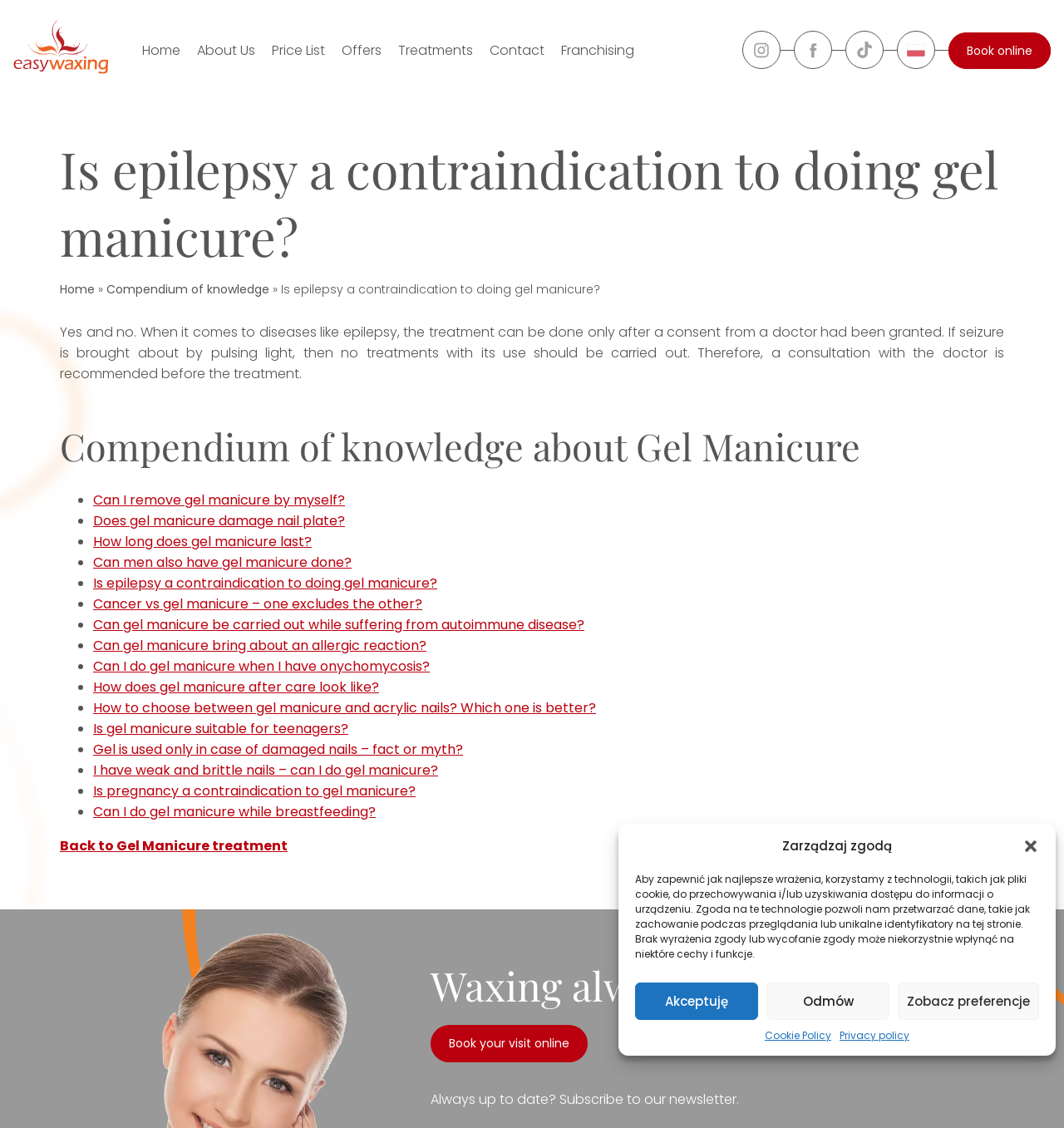Determine the bounding box coordinates of the region to click in order to accomplish the following instruction: "Click the 'About Us' link". Provide the coordinates as four float numbers between 0 and 1, specifically [left, top, right, bottom].

[0.185, 0.036, 0.24, 0.053]